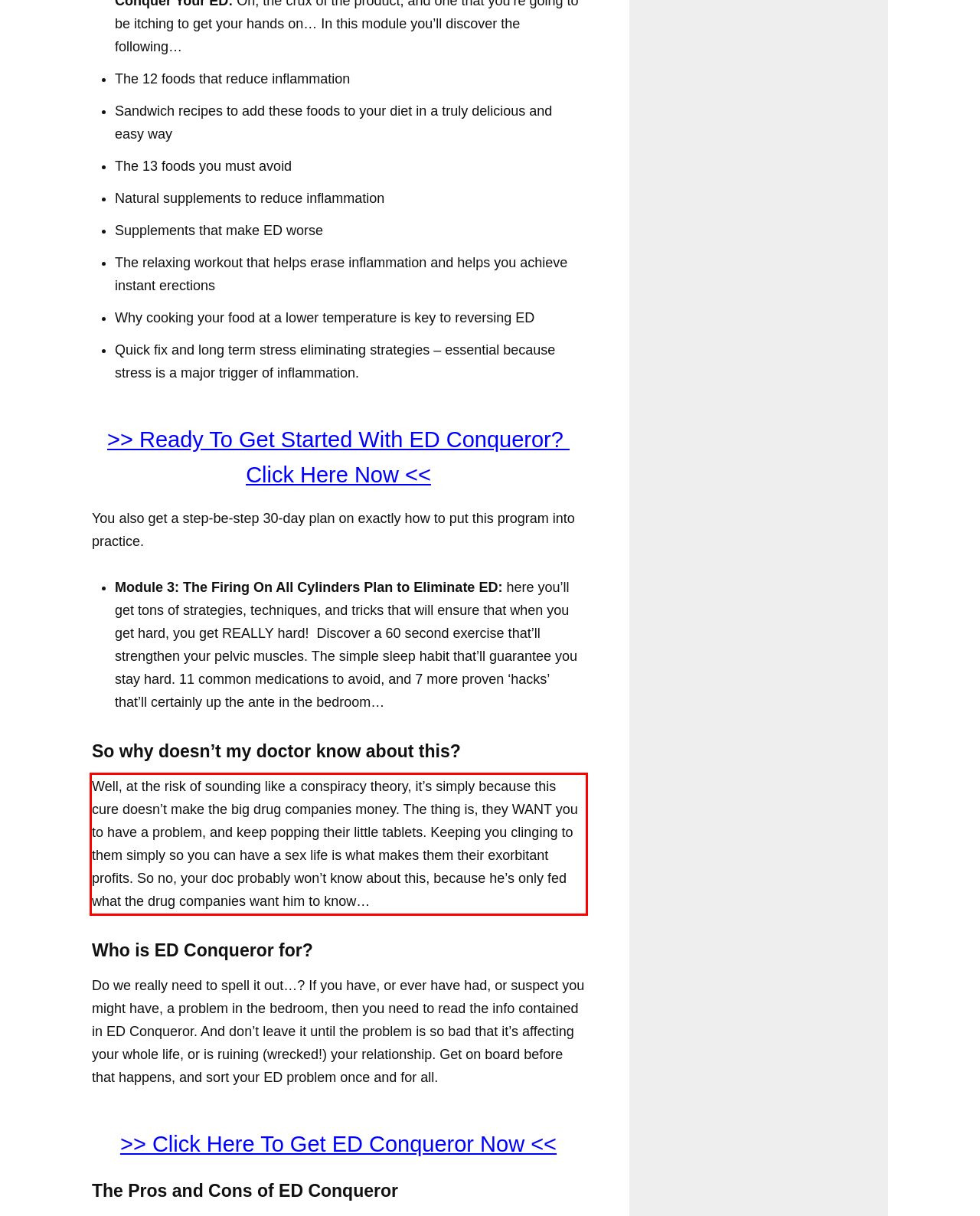Please perform OCR on the text within the red rectangle in the webpage screenshot and return the text content.

Well, at the risk of sounding like a conspiracy theory, it’s simply because this cure doesn’t make the big drug companies money. The thing is, they WANT you to have a problem, and keep popping their little tablets. Keeping you clinging to them simply so you can have a sex life is what makes them their exorbitant profits. So no, your doc probably won’t know about this, because he’s only fed what the drug companies want him to know…